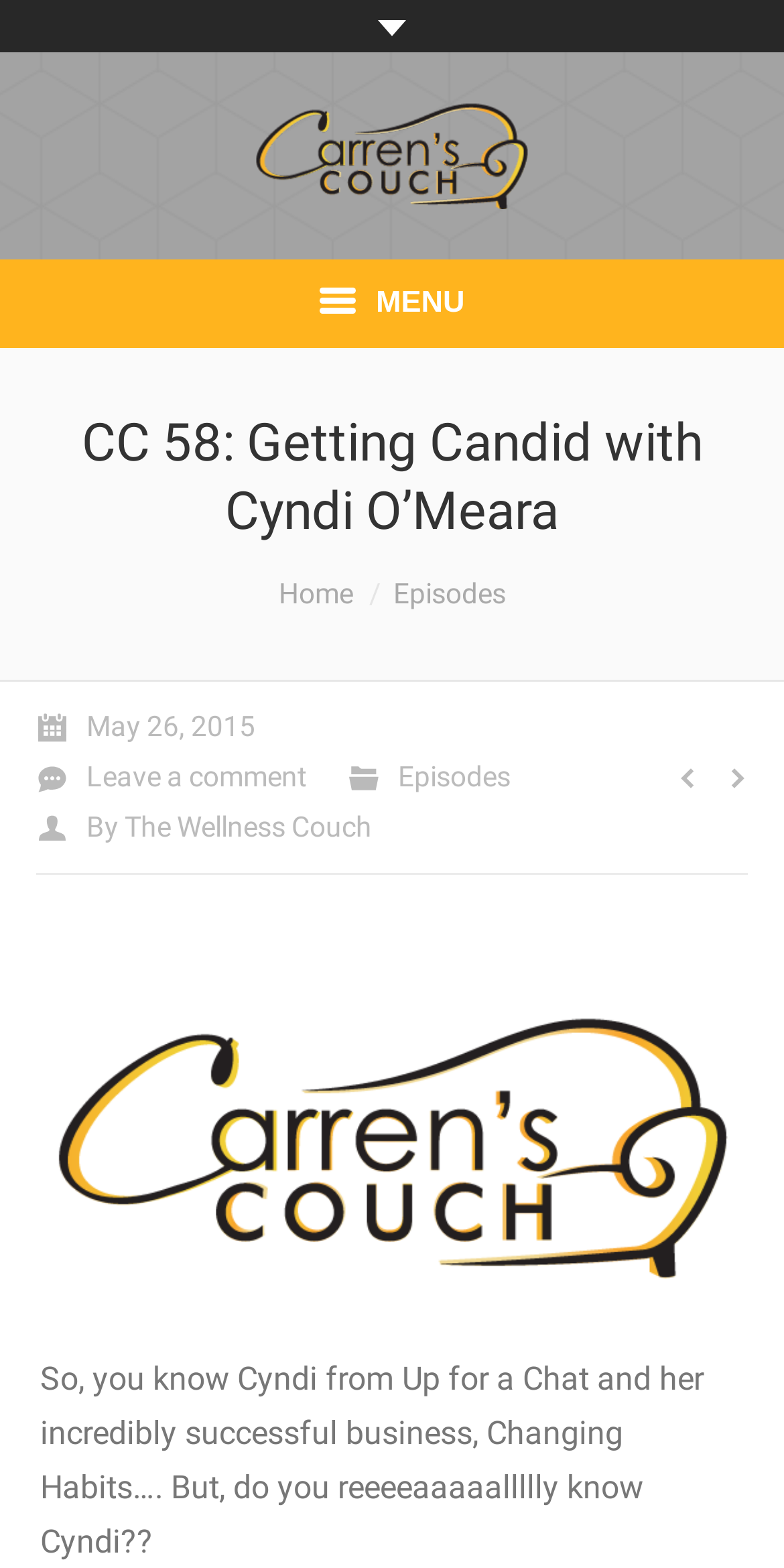What is the date of the episode?
From the screenshot, provide a brief answer in one word or phrase.

May 26, 2015